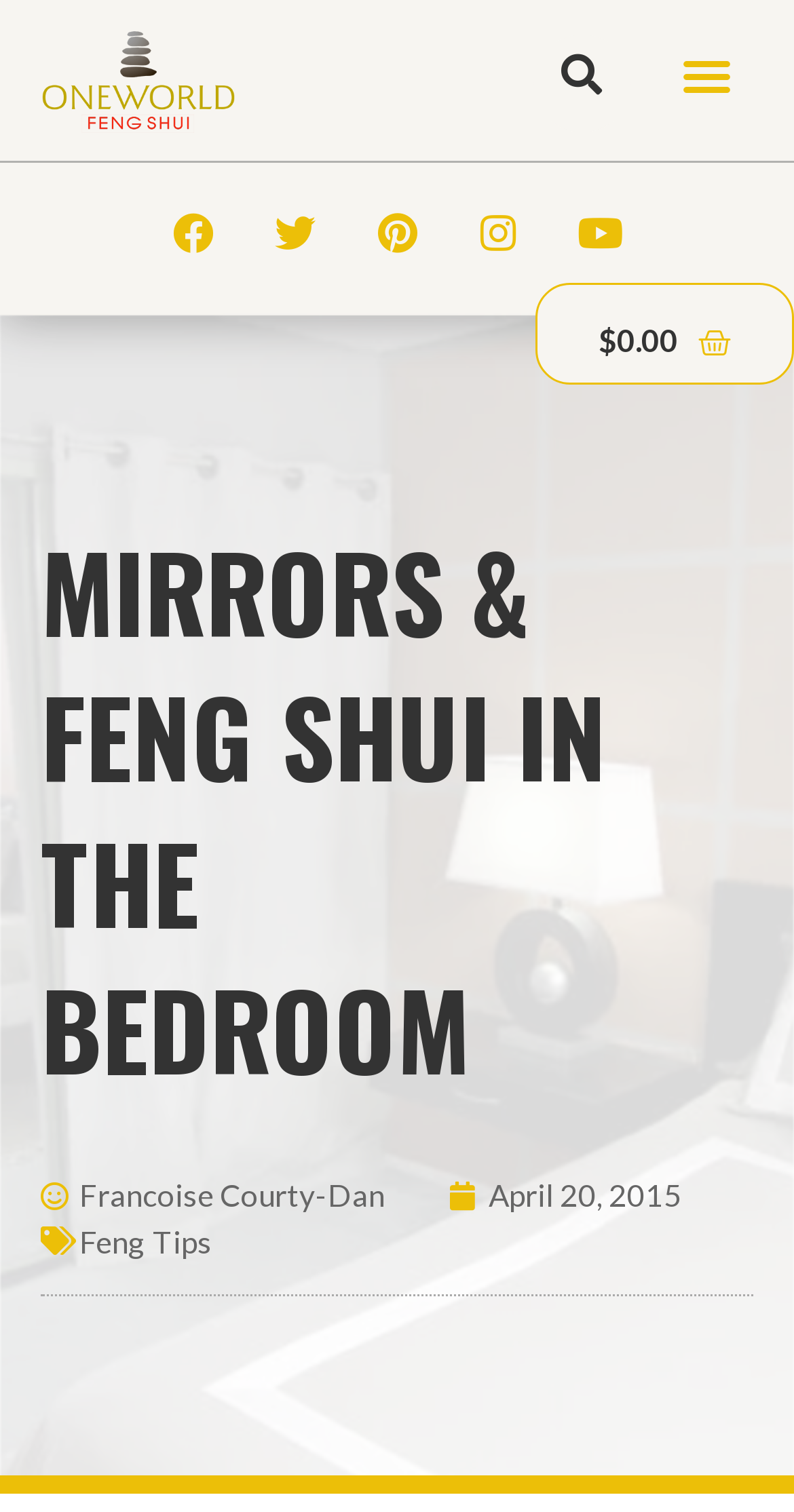Locate the headline of the webpage and generate its content.

MIRRORS & FENG SHUI IN THE BEDROOM